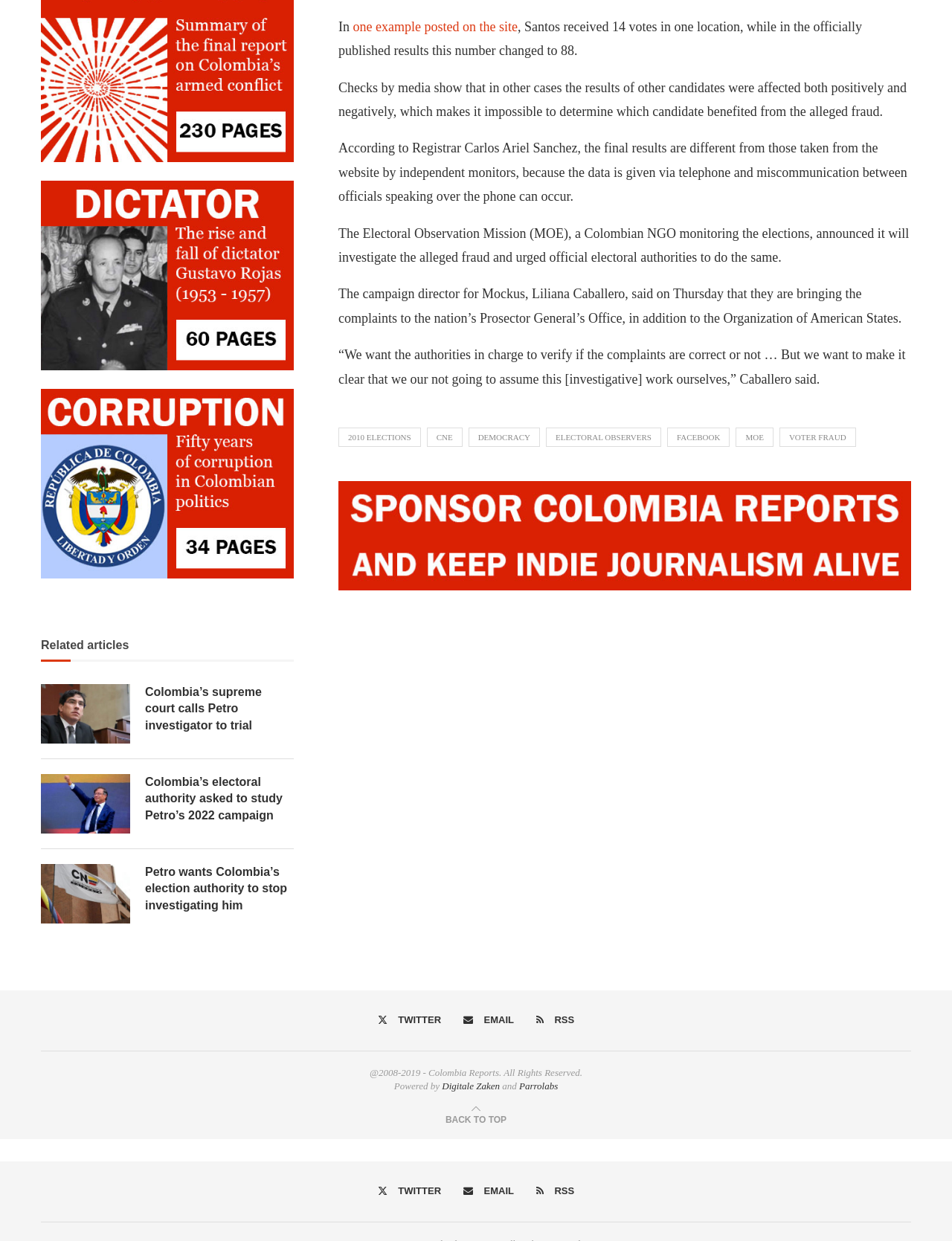Please answer the following question using a single word or phrase: 
What is the purpose of the link '2010 ELECTIONS'?

To access related election articles